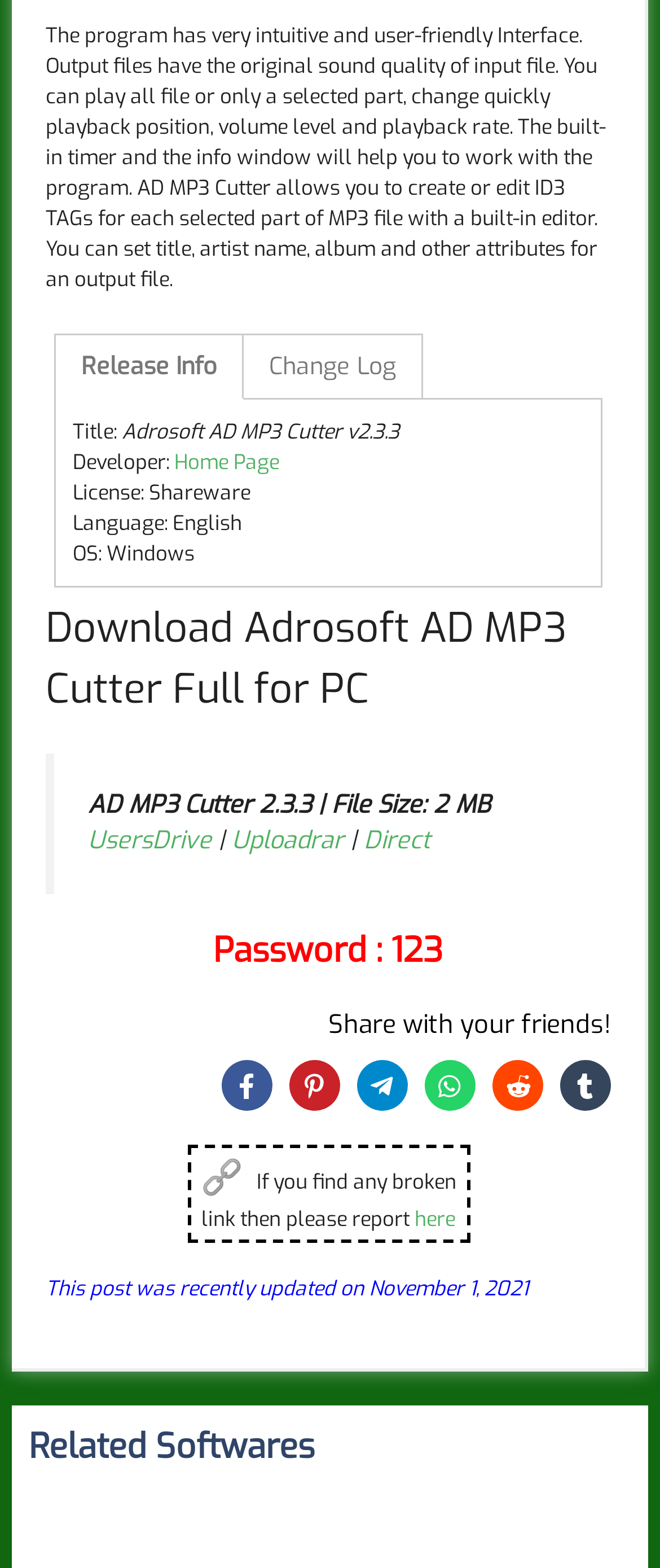Please give a concise answer to this question using a single word or phrase: 
What is the password for the software?

123